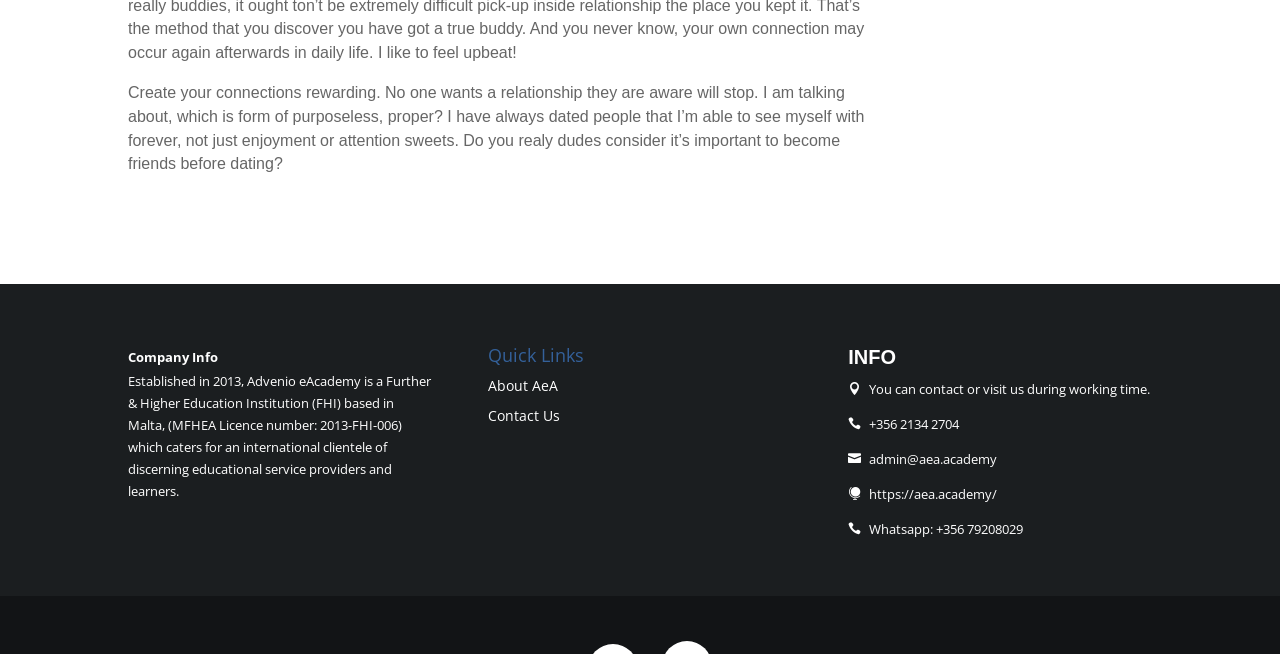Using the provided description Contact Us, find the bounding box coordinates for the UI element. Provide the coordinates in (top-left x, top-left y, bottom-right x, bottom-right y) format, ensuring all values are between 0 and 1.

[0.381, 0.622, 0.438, 0.651]